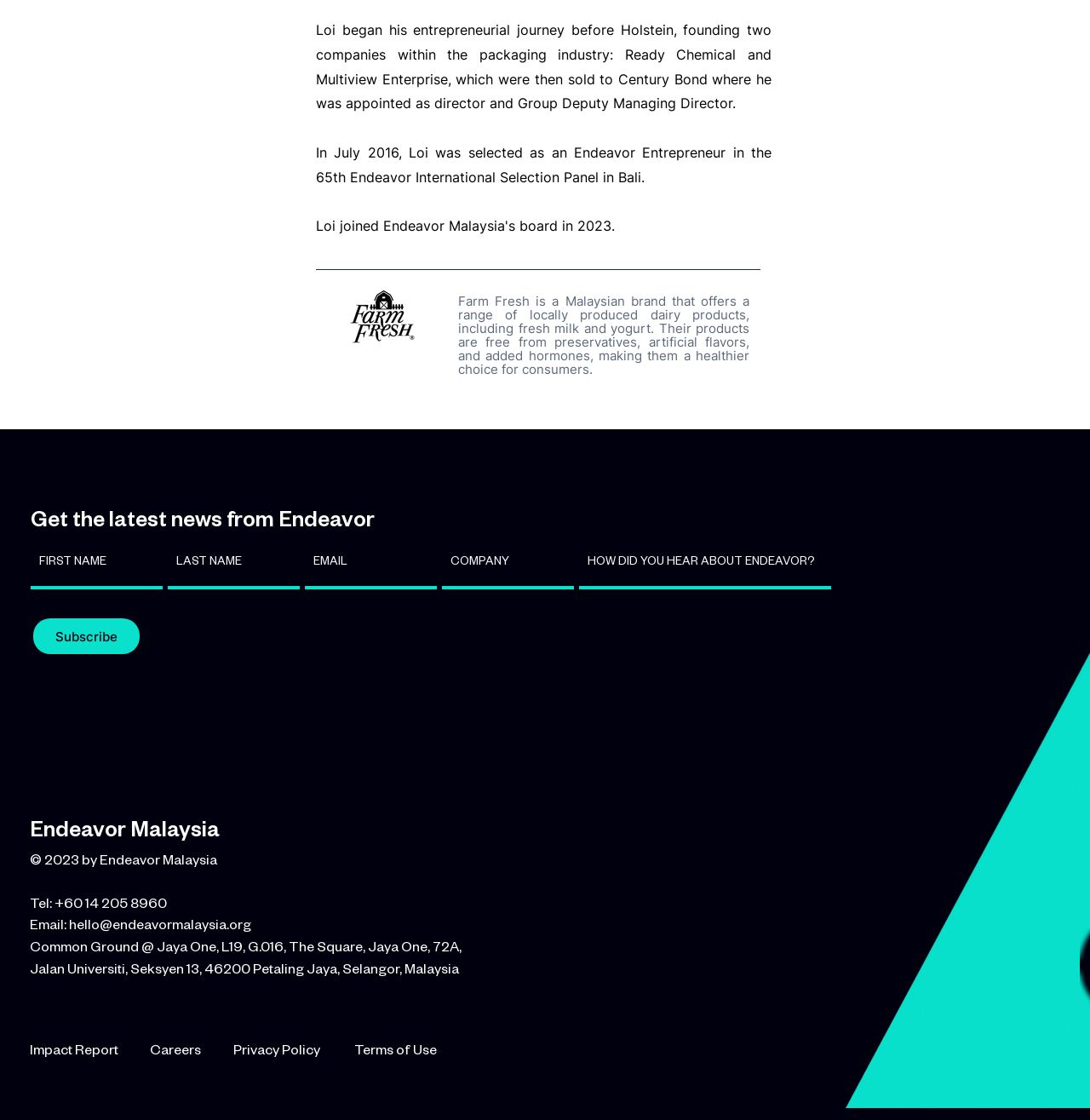What is the name of the Malaysian brand?
Analyze the image and deliver a detailed answer to the question.

The webpage mentions 'Farm Fresh is a Malaysian brand that offers a range of locally produced dairy products...' in the heading element, indicating that Farm Fresh is the name of the Malaysian brand.